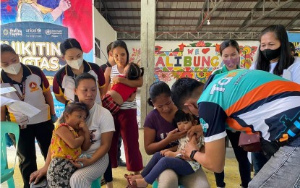What is the purpose of the family members' presence?
Give a detailed response to the question by analyzing the screenshot.

The presence of family members, including mothers holding their infants, underscores the communal aspect of health education and the urgency of addressing preventable diseases among children, which is a vital message in the context of current public health challenges.